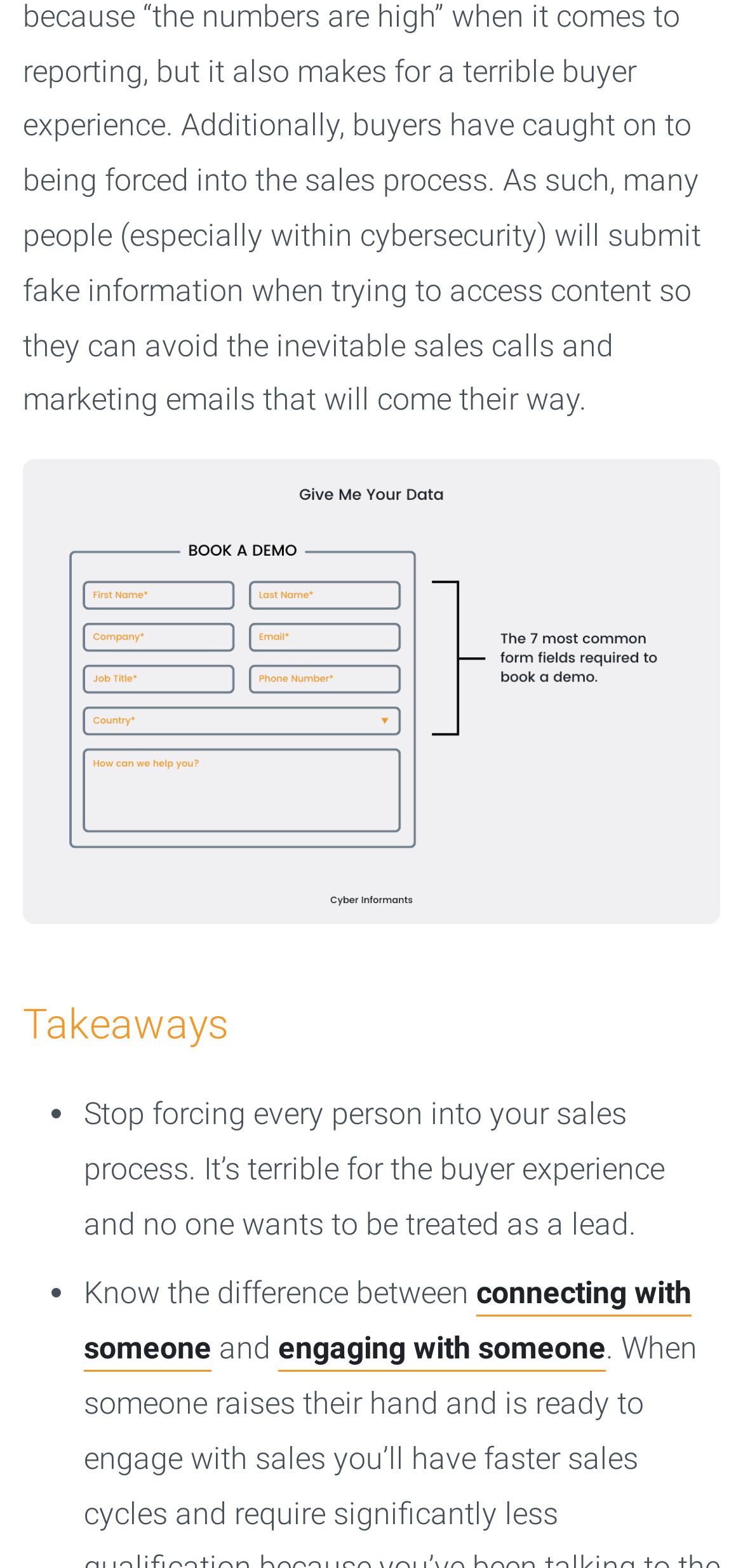What is the main topic of this webpage?
Using the image as a reference, give a one-word or short phrase answer.

Takeaways